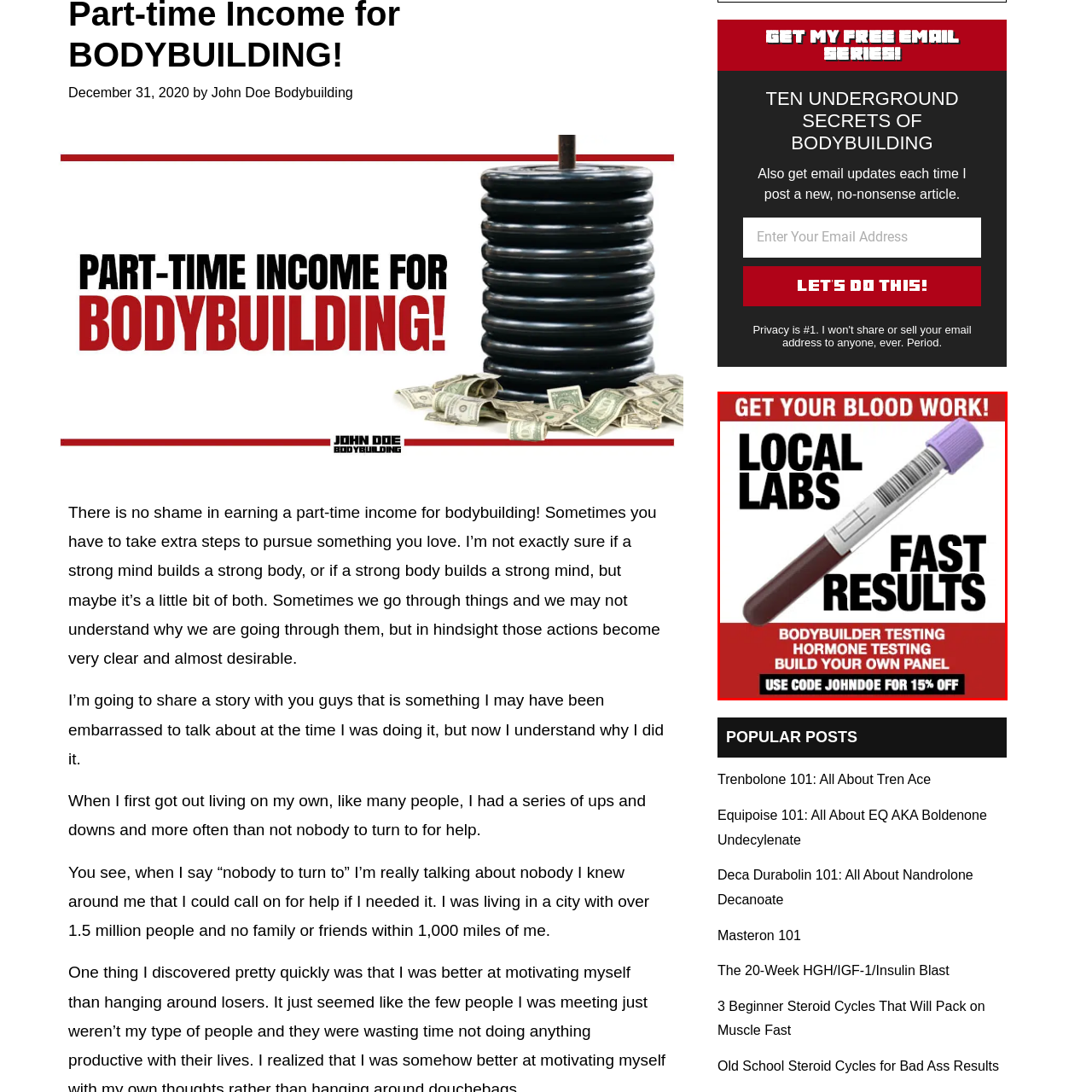What is the discount offered with the code 'JOHNDOE'?
Concentrate on the part of the image that is enclosed by the red bounding box and provide a detailed response to the question.

The promotional offer mentions that using the code 'JOHNDOE' will give a discount of 15%, which is a percentage off the original price of the service.